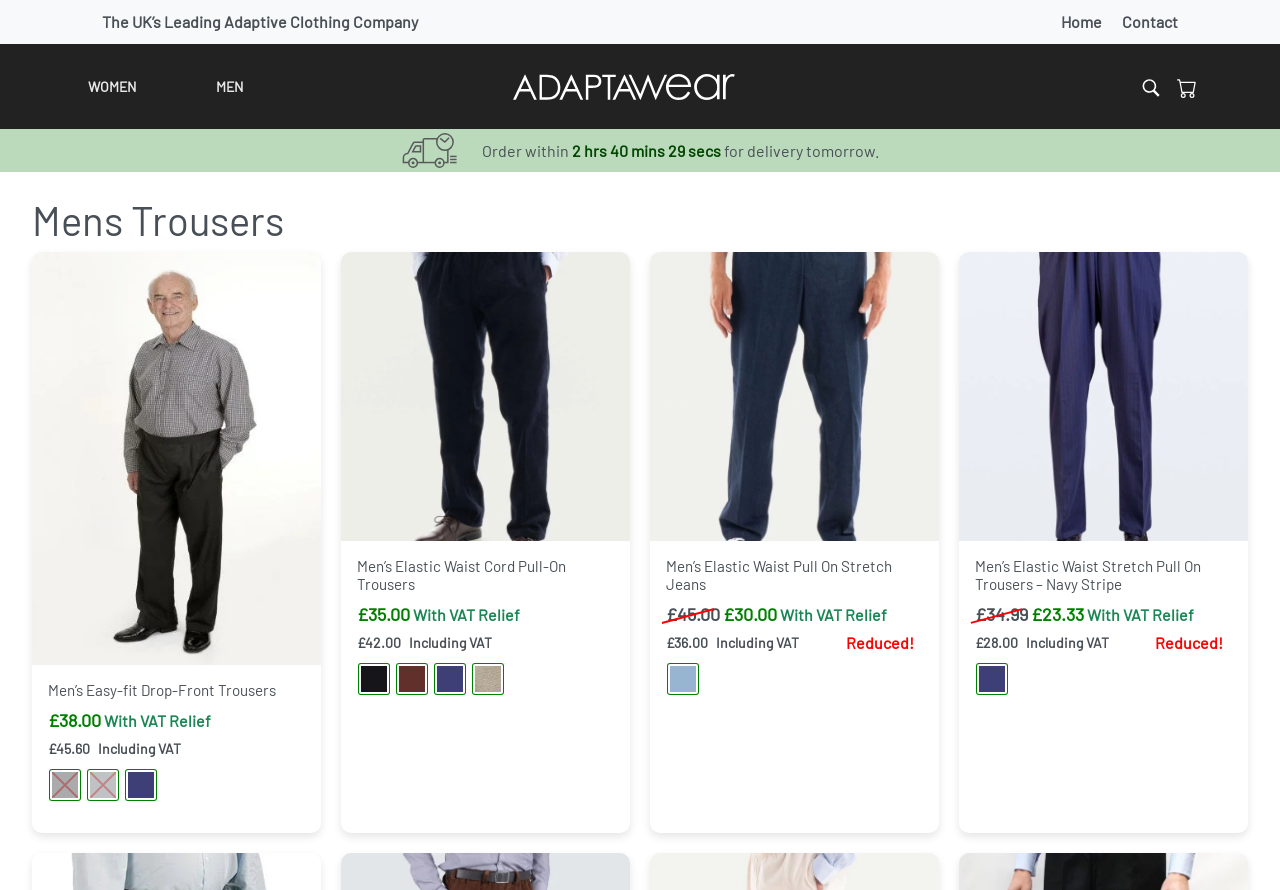Find the bounding box coordinates of the clickable area required to complete the following action: "Click on the 'View Product' link for 'Men's Elastic Waist Pull On Stretch Jeans'".

[0.52, 0.802, 0.609, 0.843]